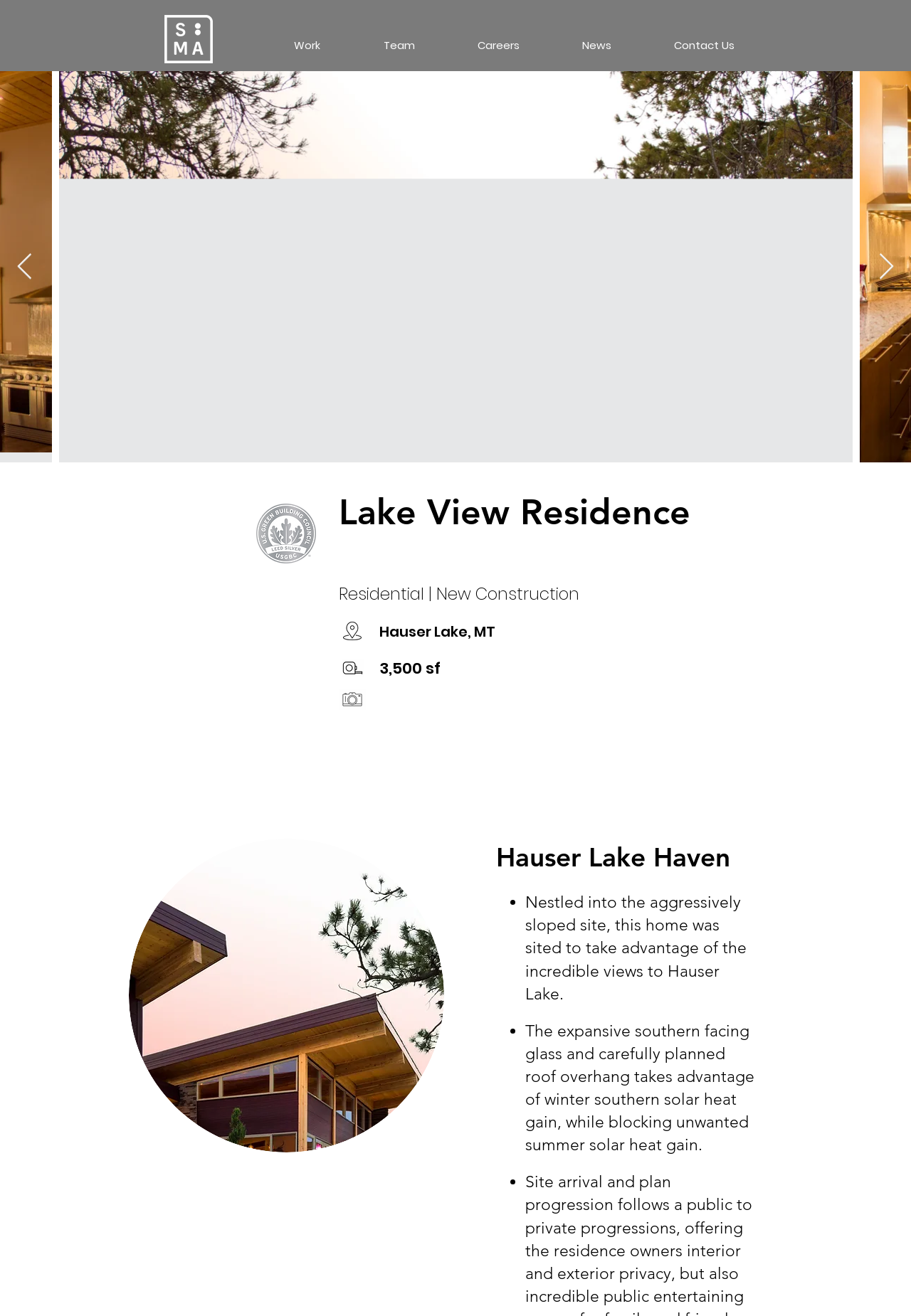Is the Lake View Residence a new construction?
Provide a well-explained and detailed answer to the question.

I found that the Lake View Residence is a new construction by looking at the heading that says 'Residential | New Construction', which suggests that it is a new construction.